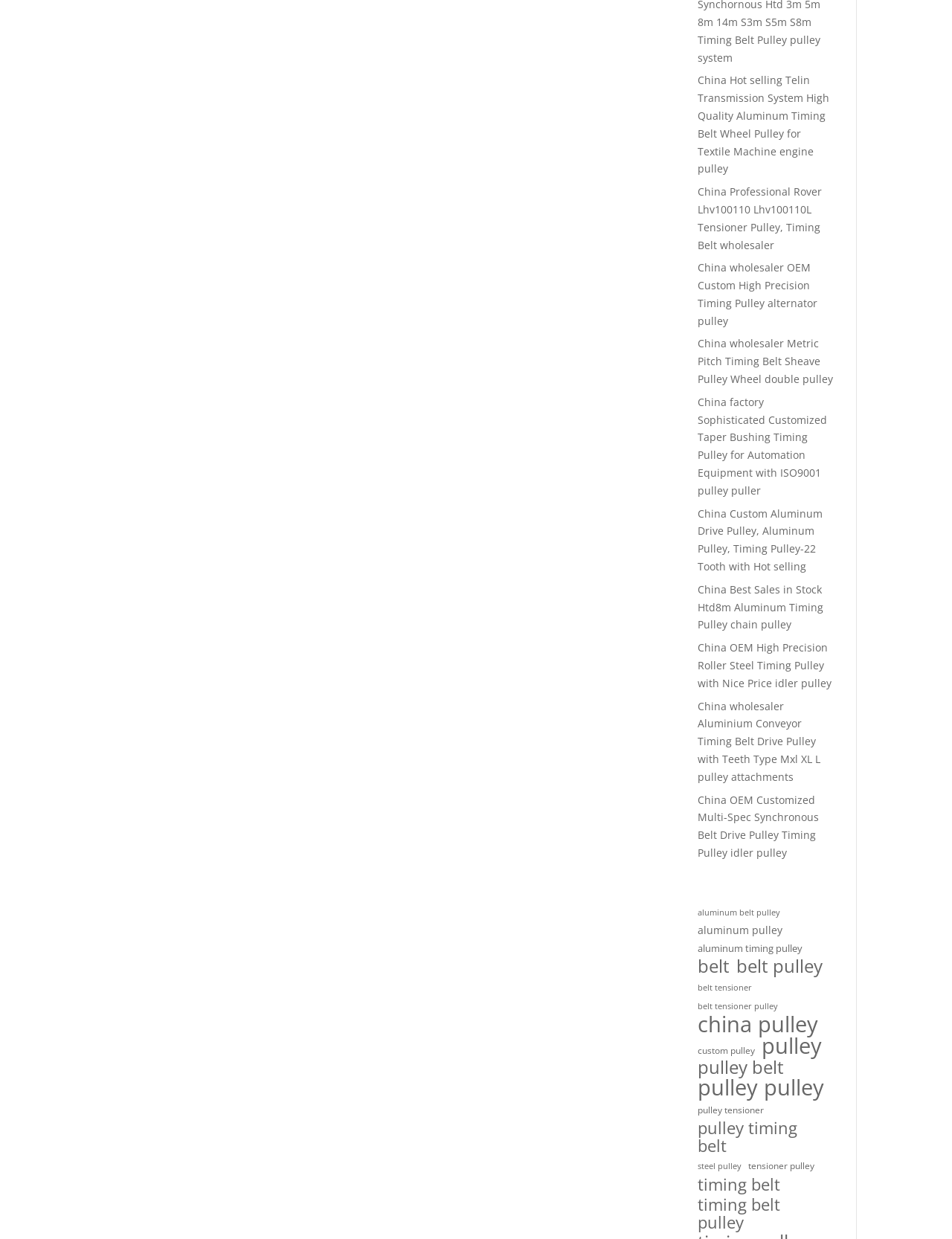Please determine the bounding box coordinates of the section I need to click to accomplish this instruction: "Go to Archiv".

None